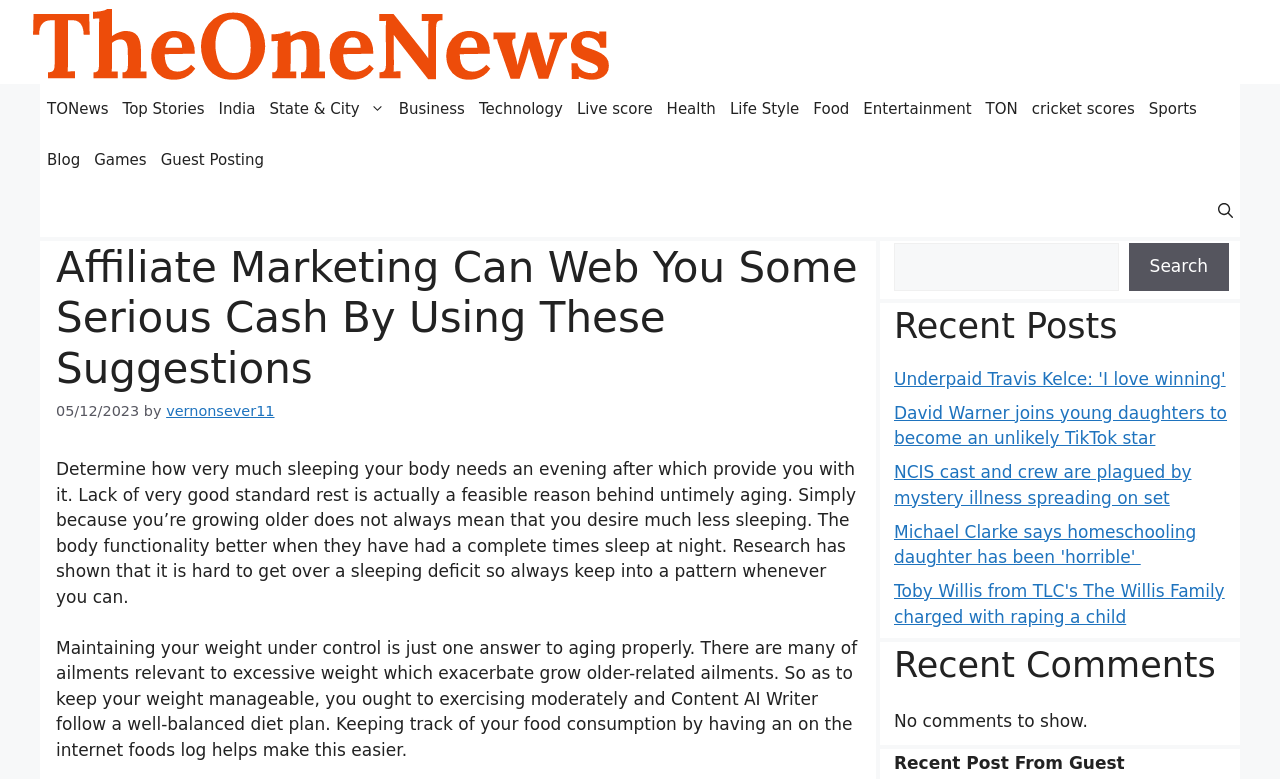What is the purpose of the search box?
Please provide a single word or phrase as the answer based on the screenshot.

To search the website